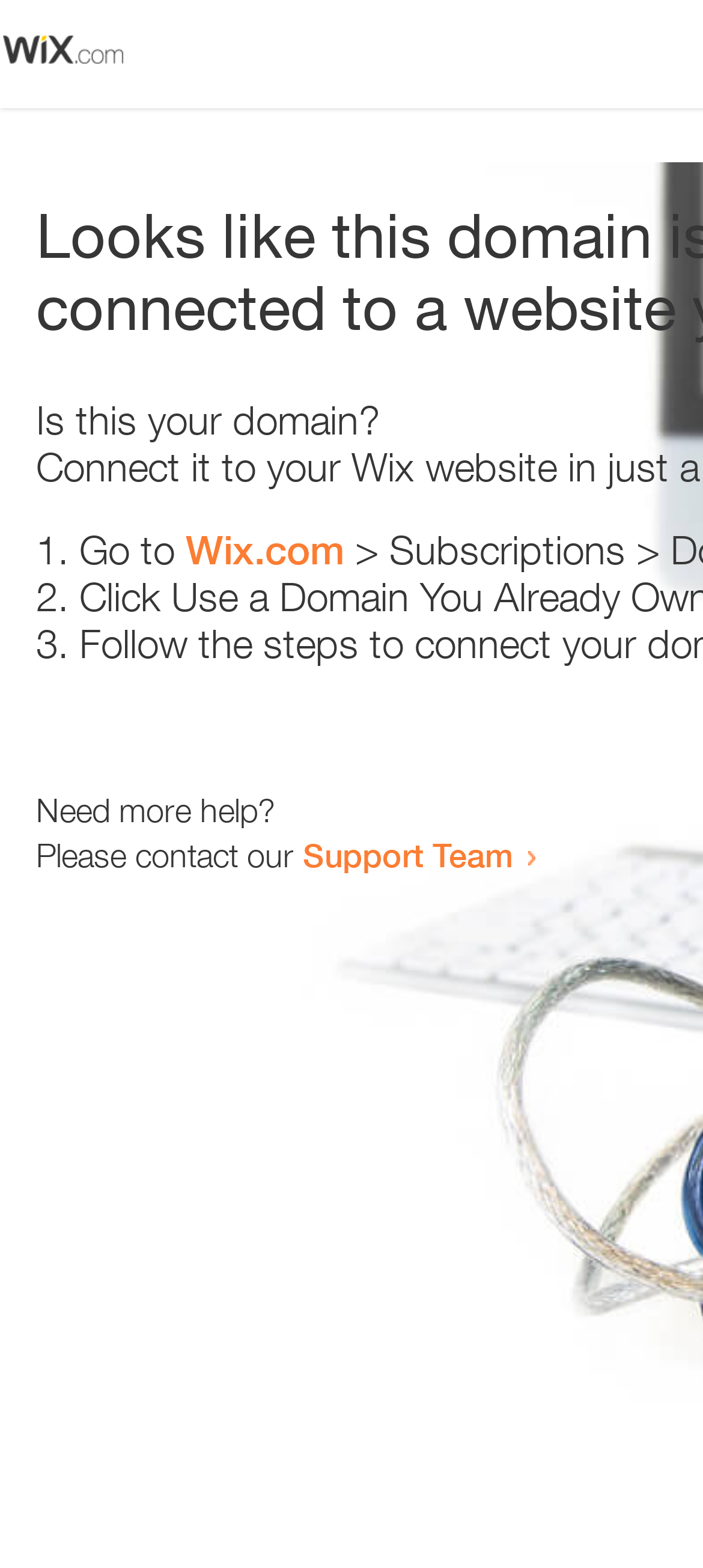Answer the question with a brief word or phrase:
What is the text above the first list marker?

Is this your domain?